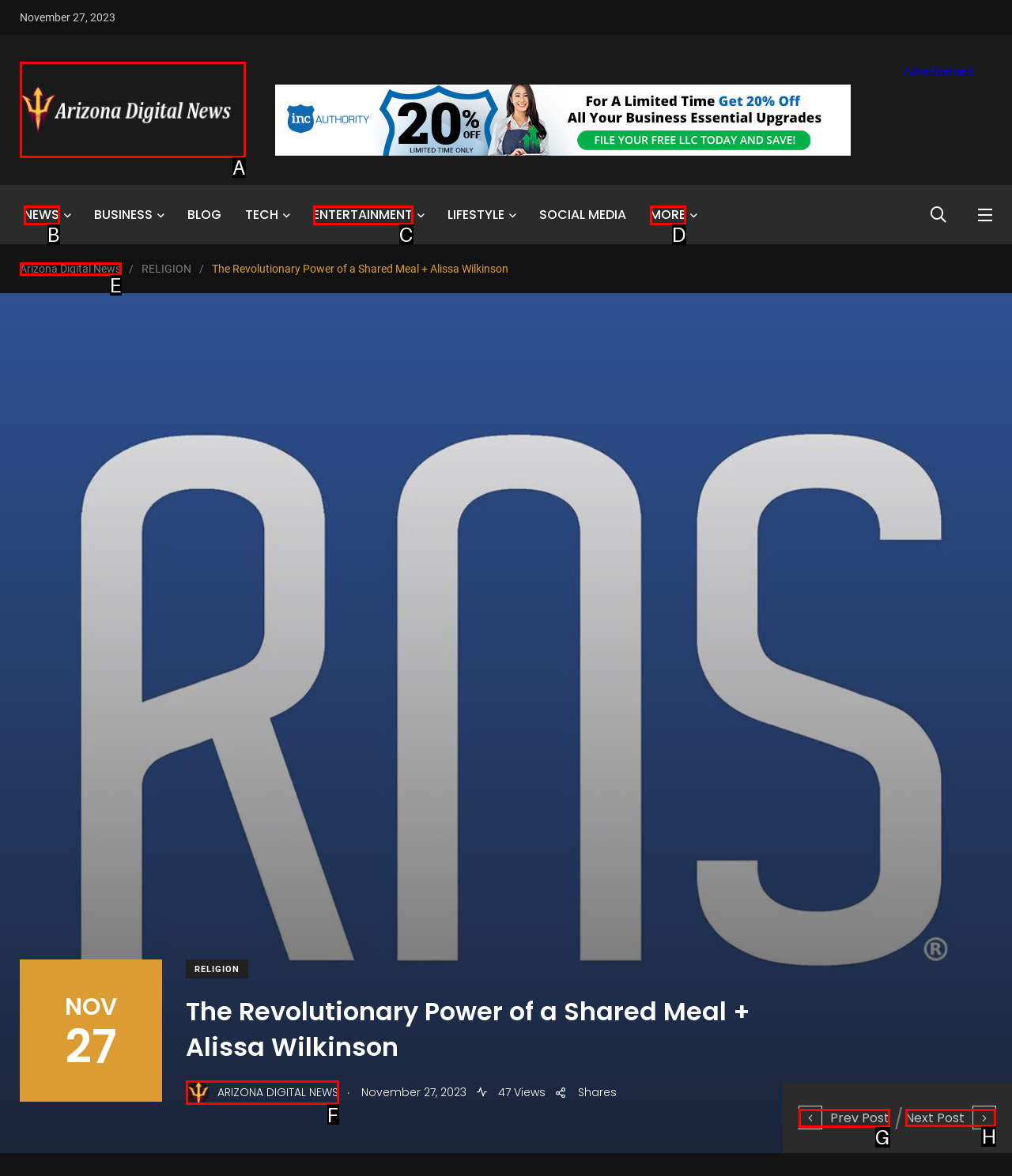Identify the HTML element to click to execute this task: Go to the next post Respond with the letter corresponding to the proper option.

H